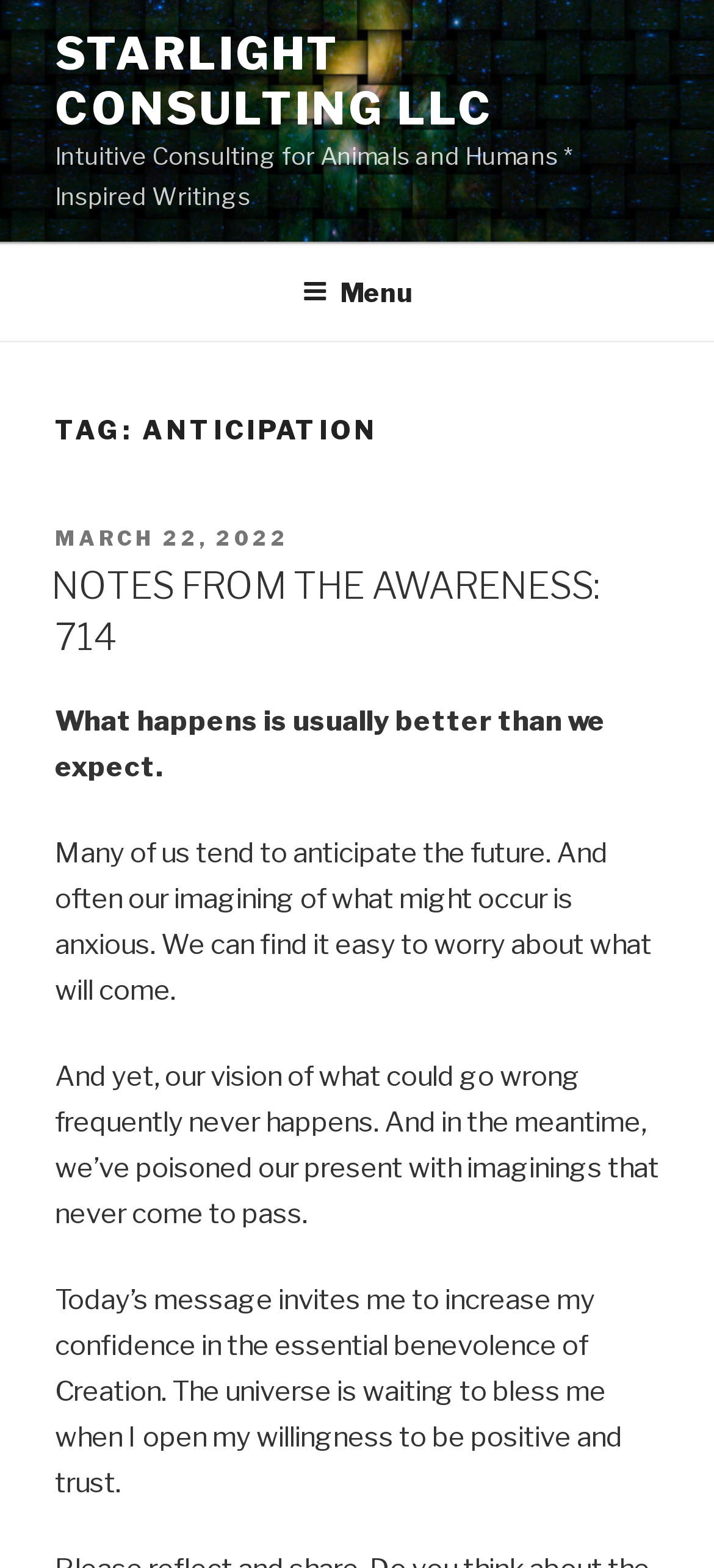Please respond in a single word or phrase: 
What is the name of the consulting company?

Starlight Consulting LLC